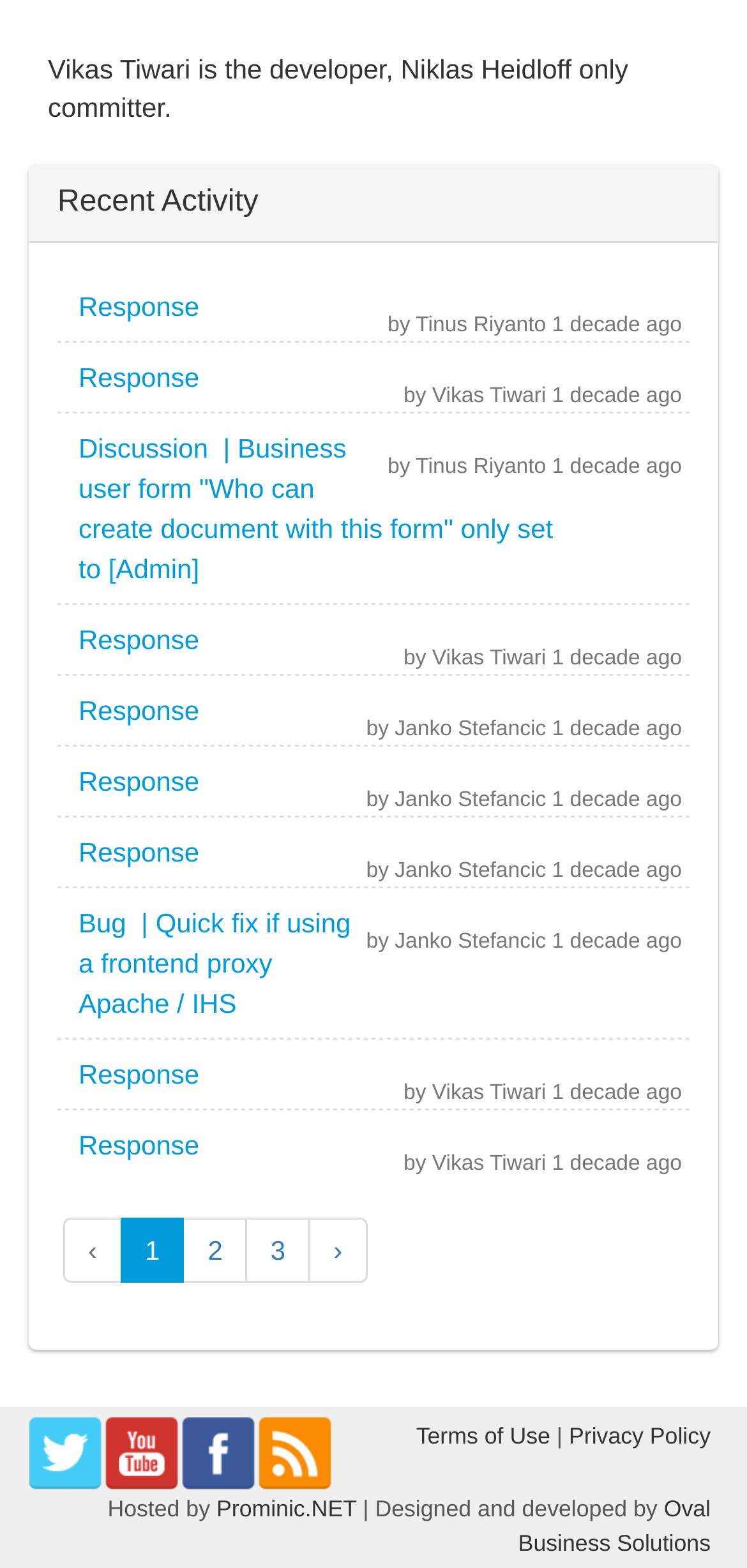Determine the bounding box for the UI element described here: "›".

[0.413, 0.777, 0.492, 0.818]